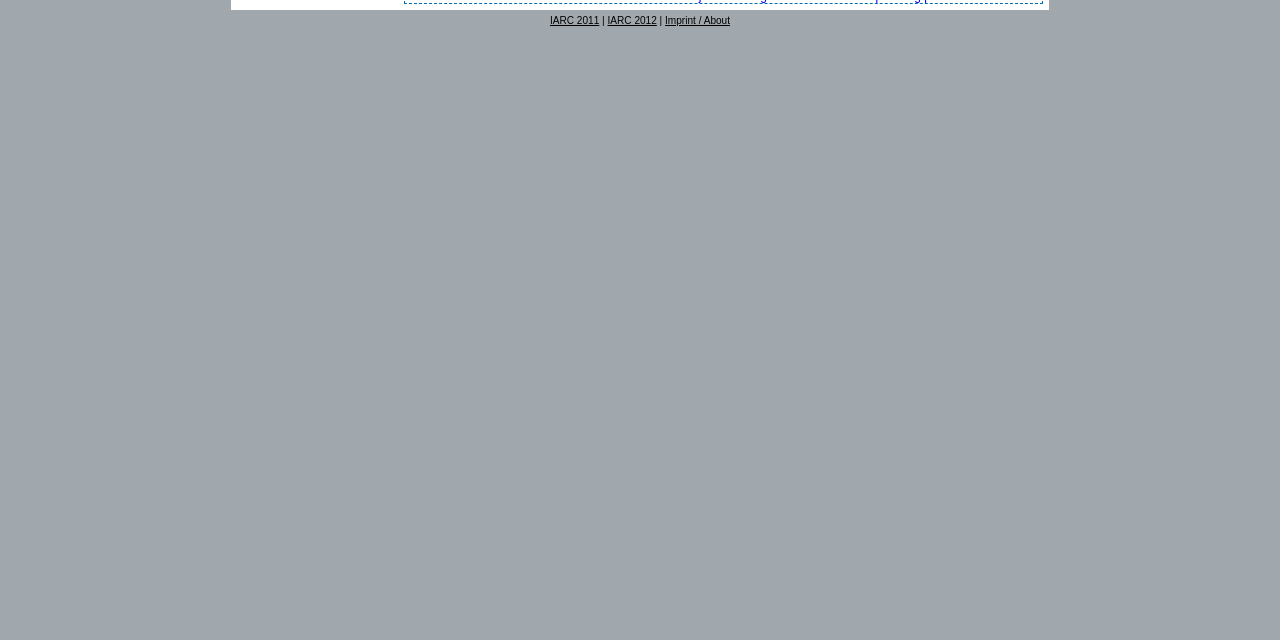Identify the coordinates of the bounding box for the element described below: "Imprint / About". Return the coordinates as four float numbers between 0 and 1: [left, top, right, bottom].

[0.52, 0.023, 0.57, 0.04]